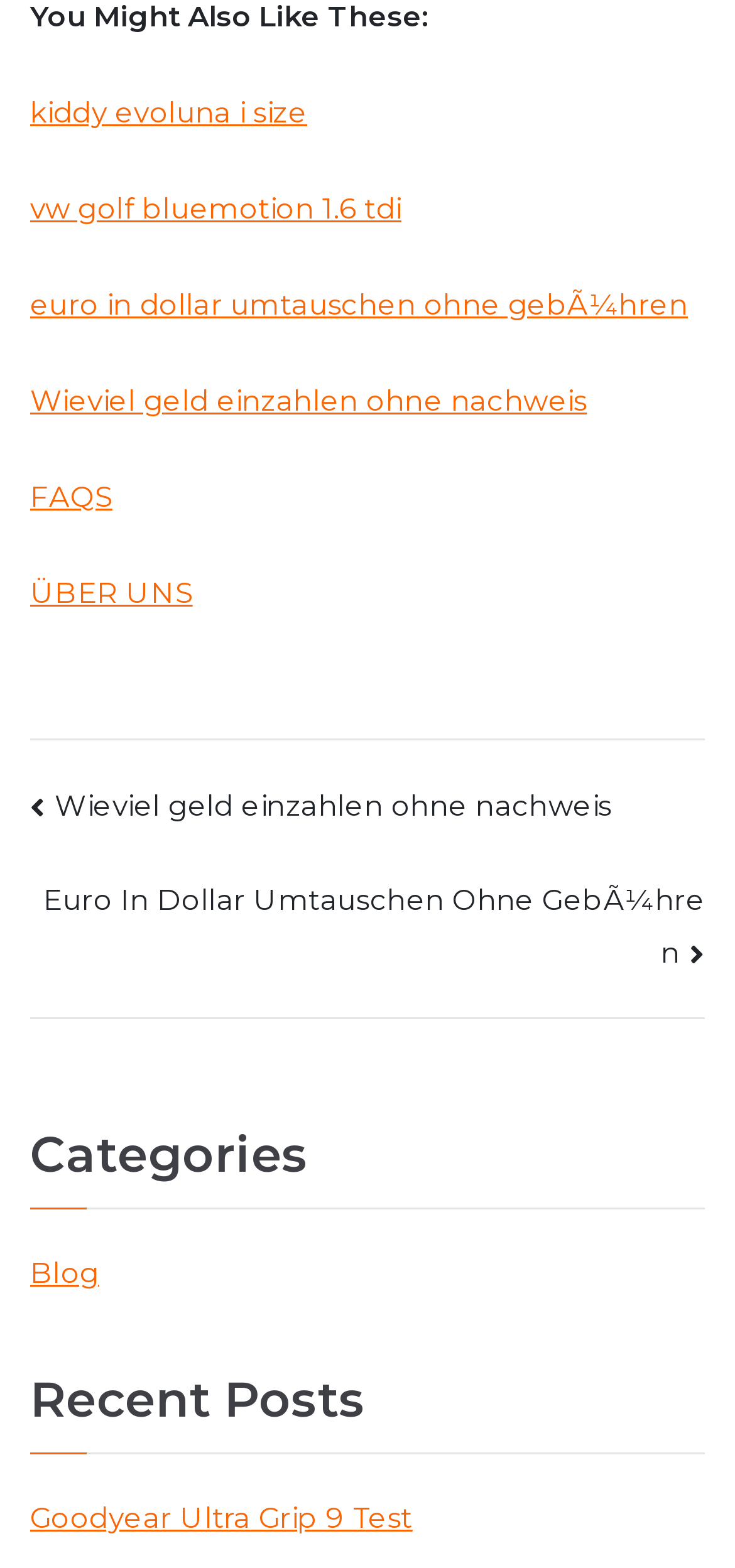Find the bounding box coordinates for the HTML element described as: "FAQS". The coordinates should consist of four float values between 0 and 1, i.e., [left, top, right, bottom].

[0.041, 0.305, 0.153, 0.328]